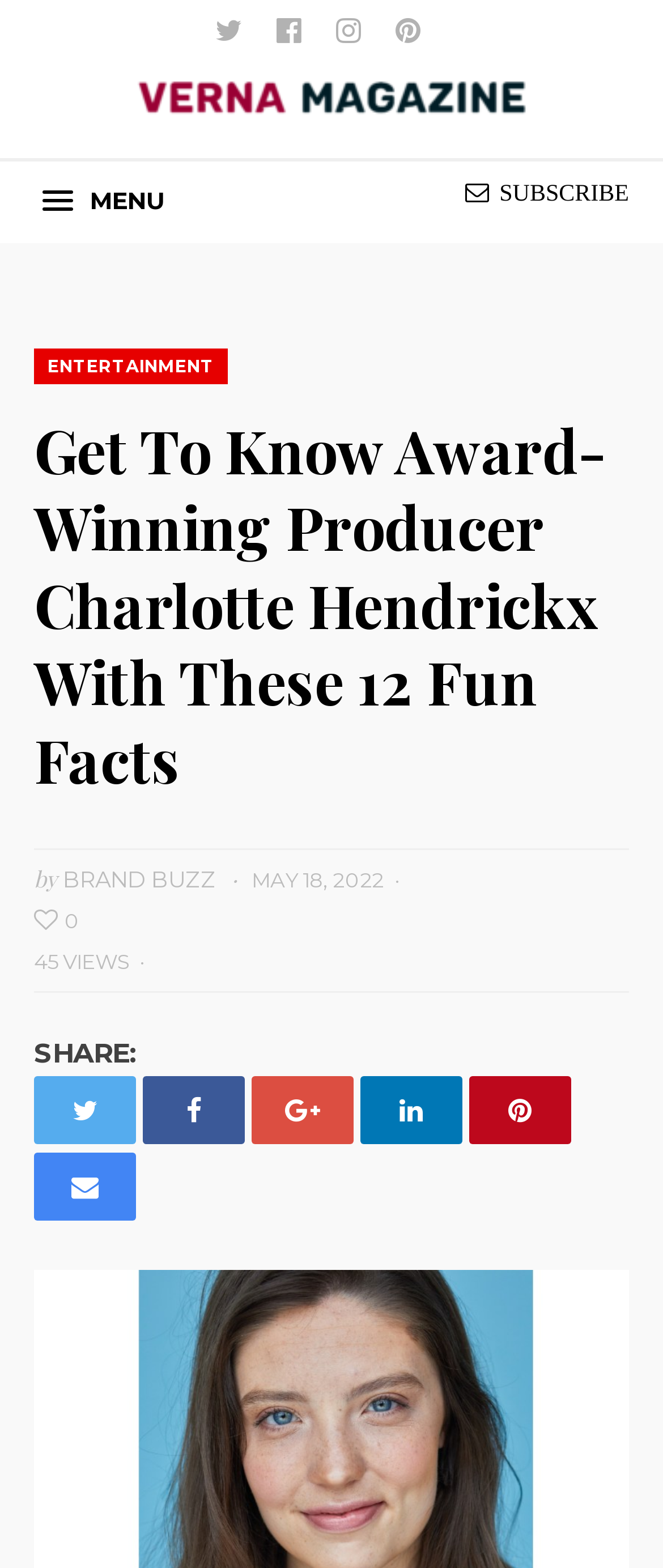From the given element description: "Brand Buzz", find the bounding box for the UI element. Provide the coordinates as four float numbers between 0 and 1, in the order [left, top, right, bottom].

[0.095, 0.552, 0.326, 0.569]